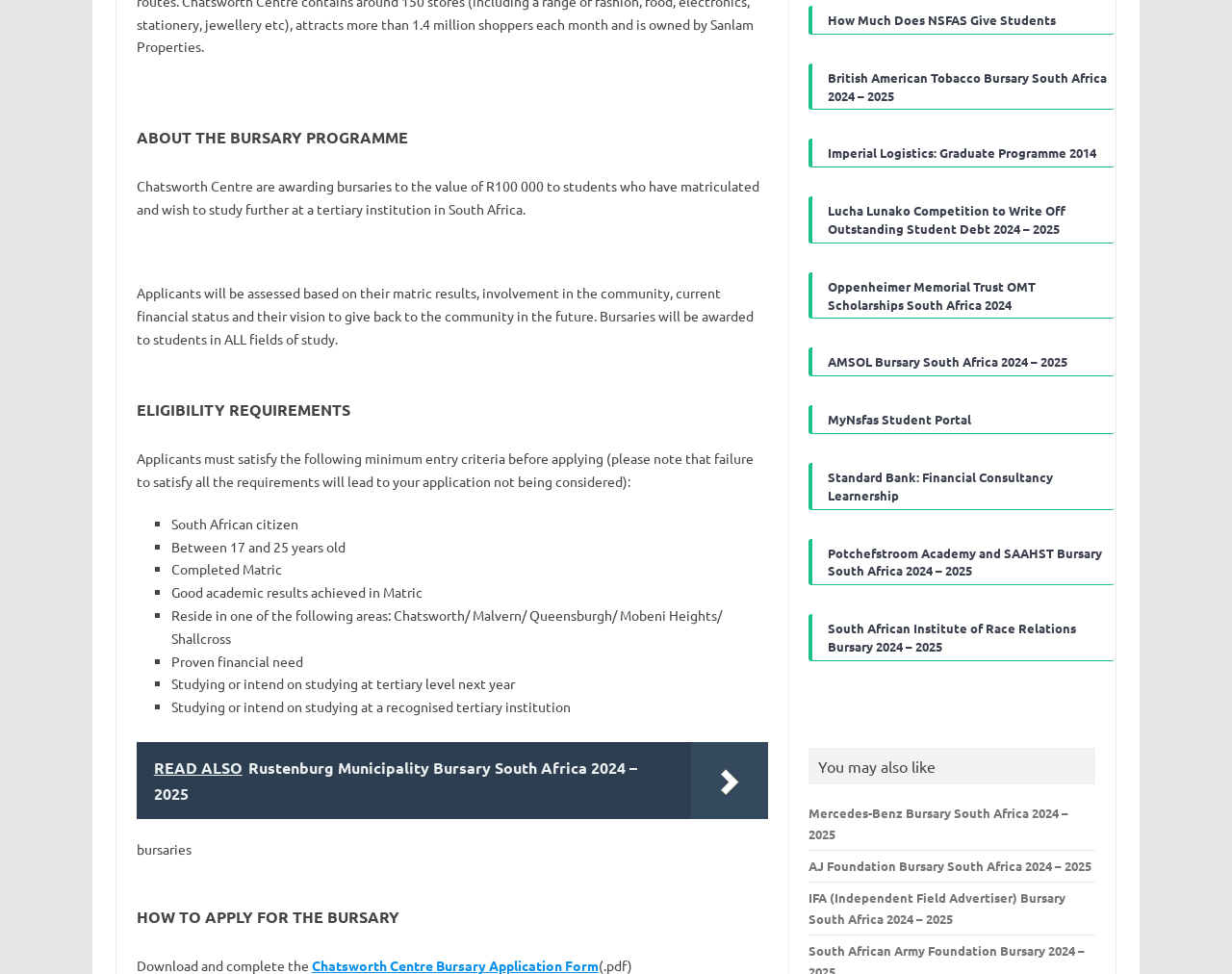Determine the bounding box for the UI element described here: "MyNsfas Student Portal".

[0.672, 0.421, 0.905, 0.44]